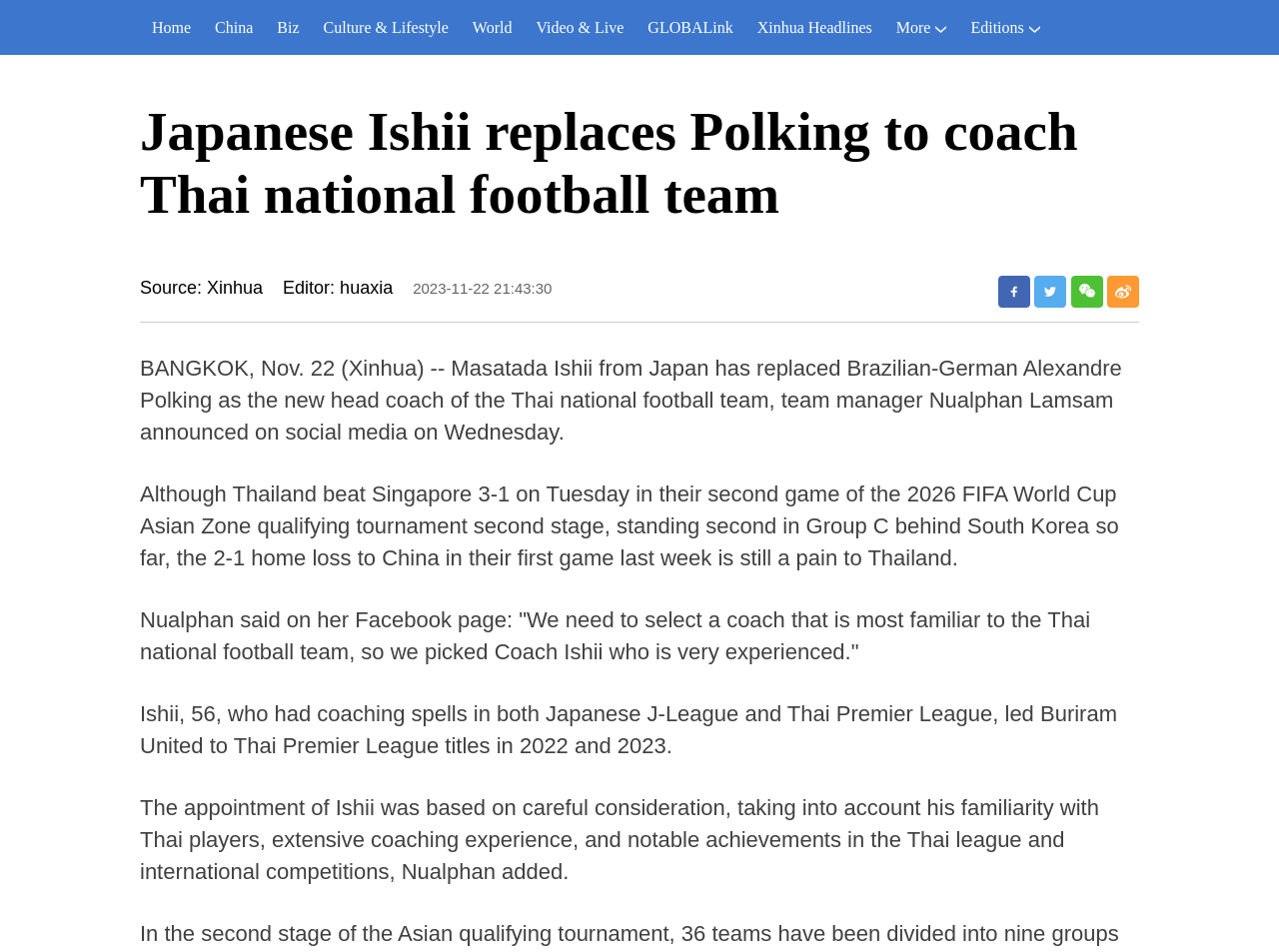What is the name of the new head coach of the Thai national football team?
Please look at the screenshot and answer using one word or phrase.

Masatada Ishii